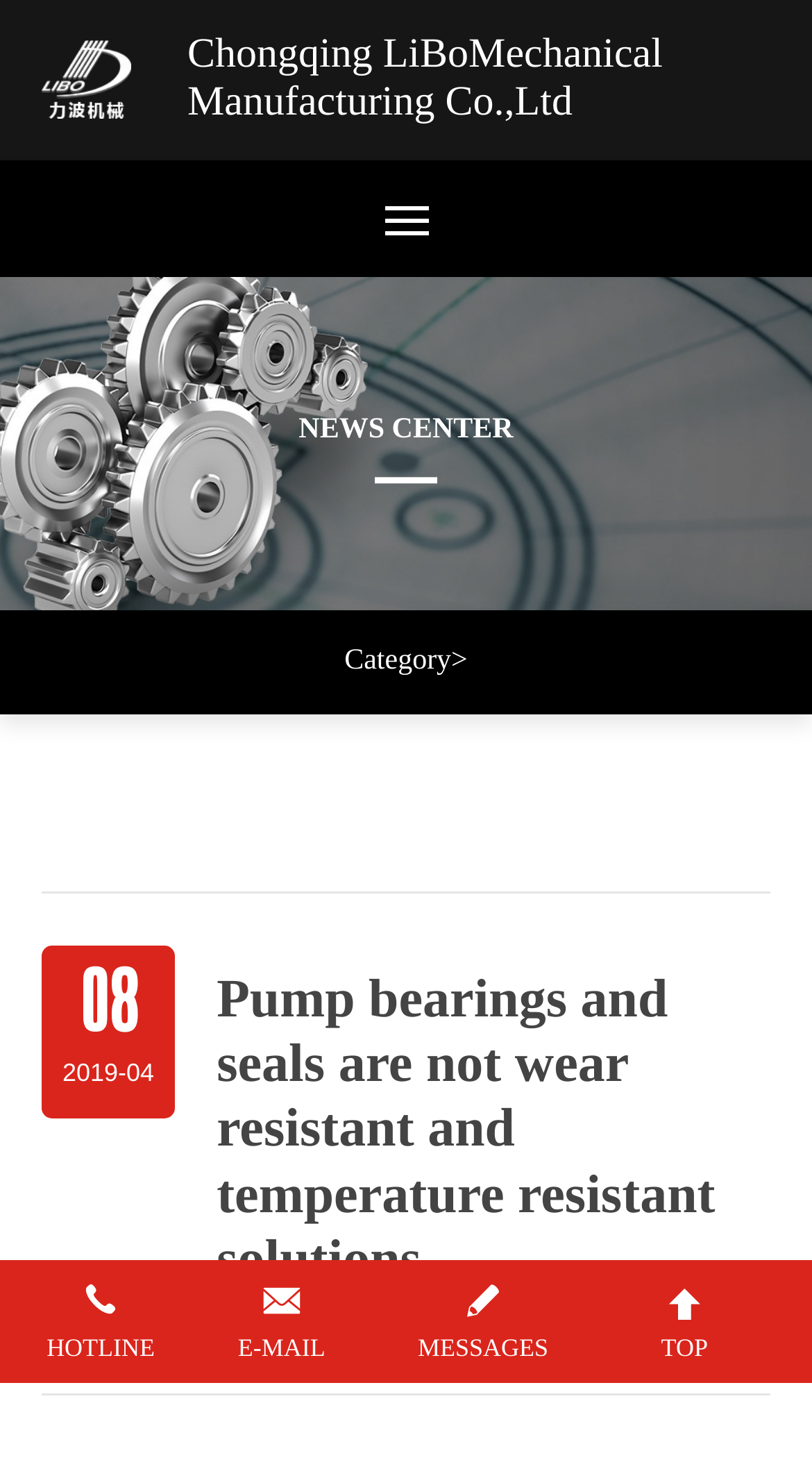Could you locate the bounding box coordinates for the section that should be clicked to accomplish this task: "Click the E-MAIL link".

[0.248, 0.868, 0.446, 0.906]